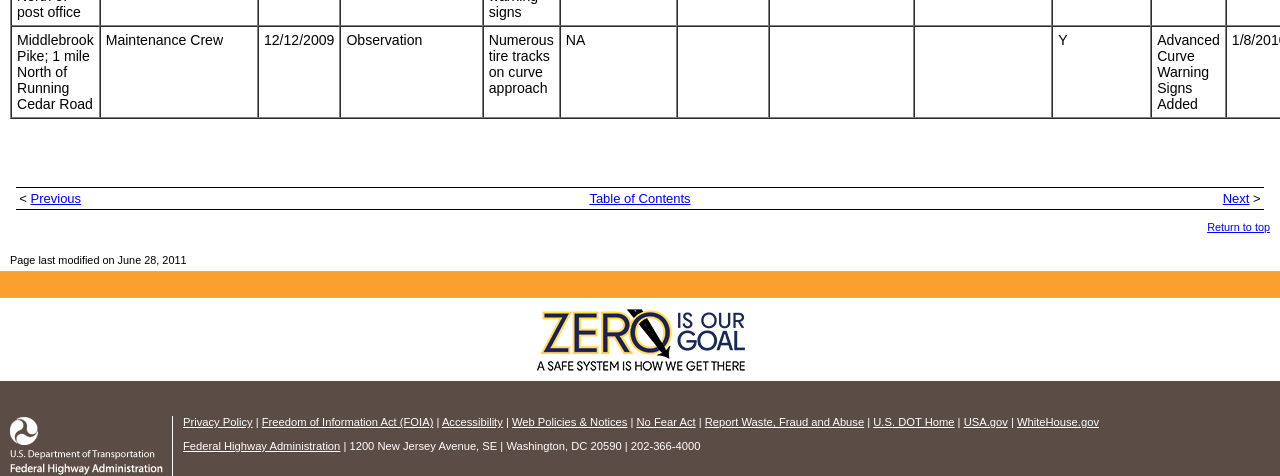What is the date mentioned in the static text at the bottom of the page?
Please ensure your answer to the question is detailed and covers all necessary aspects.

The static text at the bottom of the page reads 'Page last modified on June 28, 2011', which indicates that the page was last modified on this date.